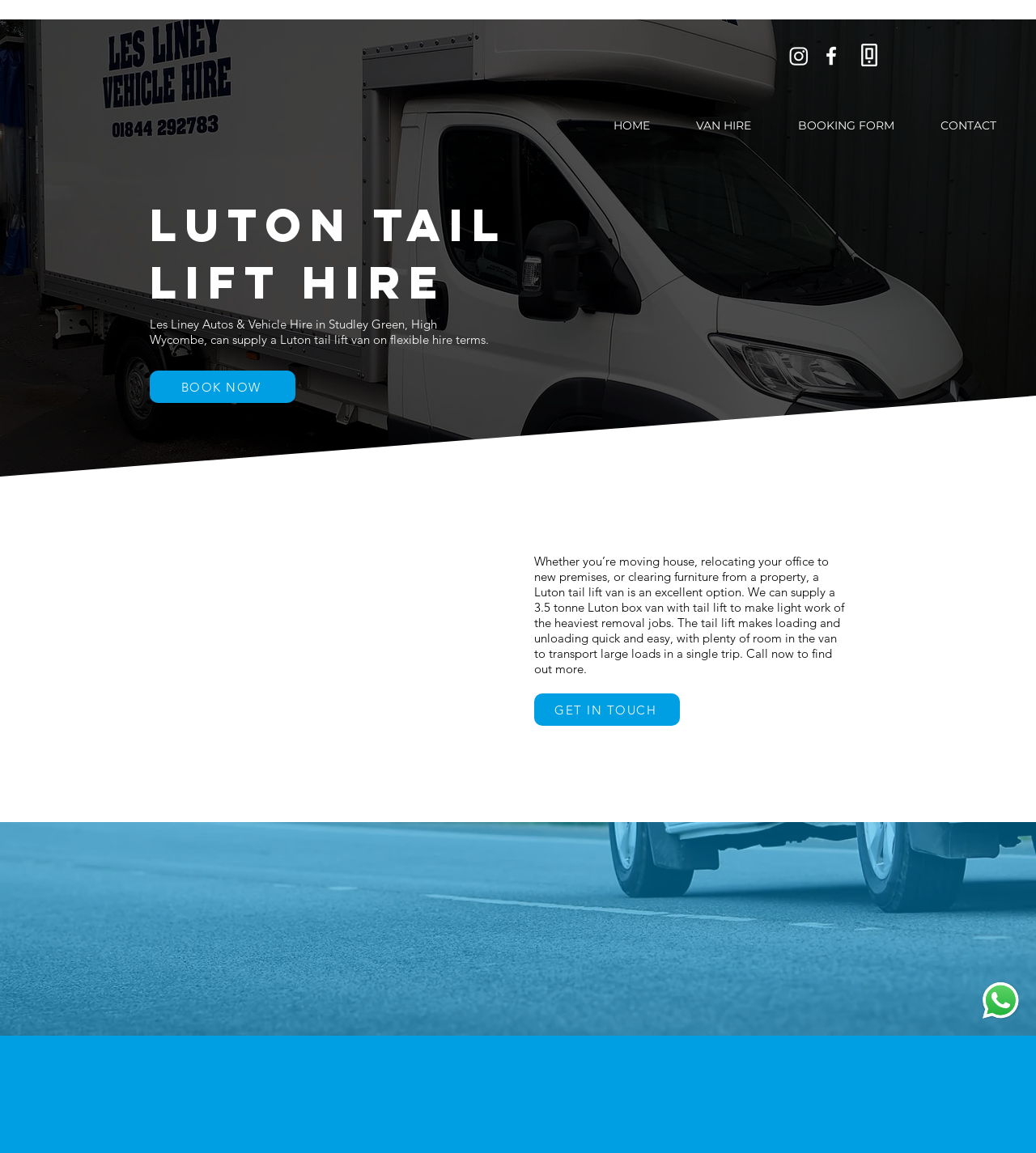Please locate the bounding box coordinates of the element that should be clicked to complete the given instruction: "Book a Luton tail lift van now".

[0.145, 0.322, 0.285, 0.35]